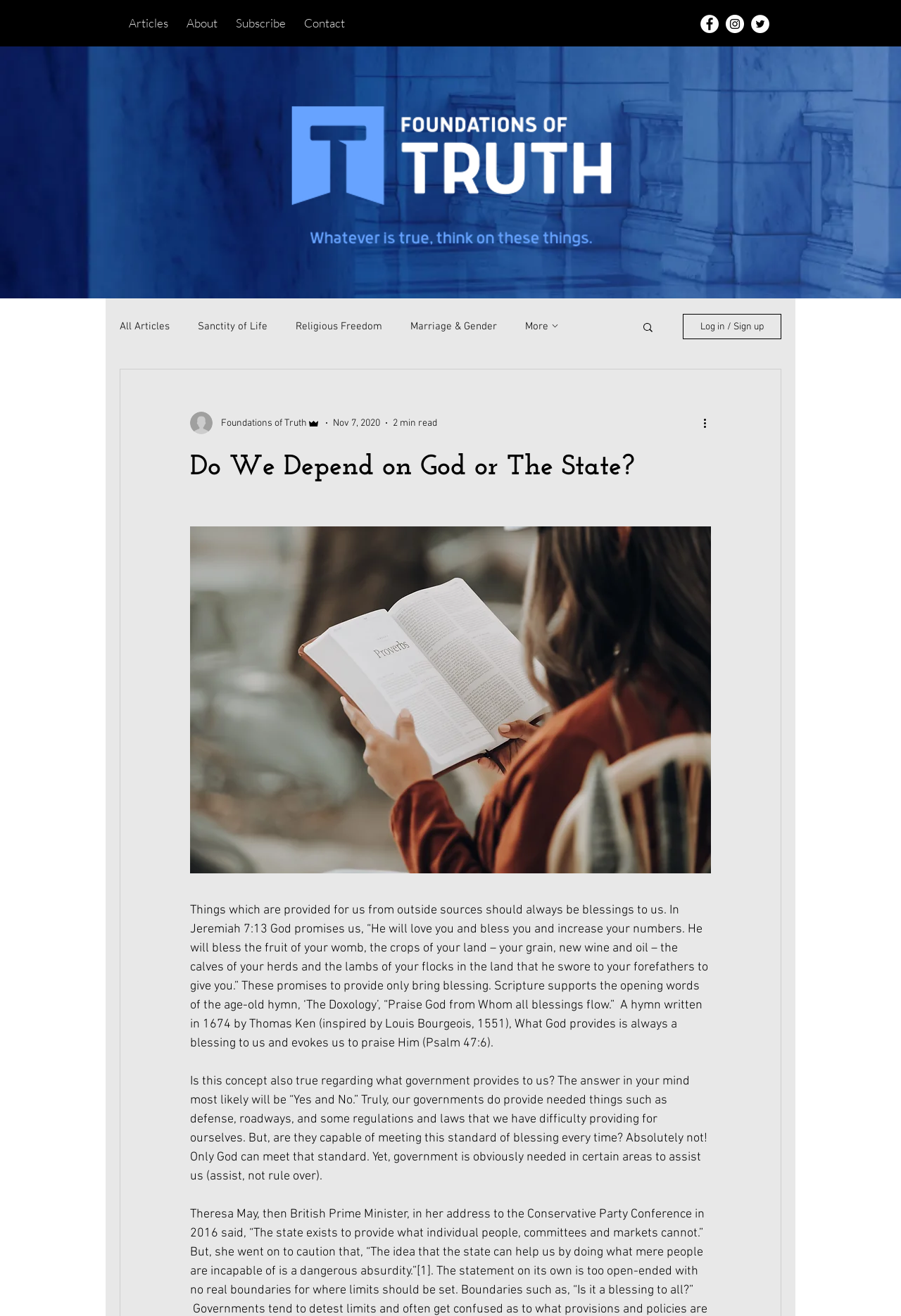Illustrate the webpage thoroughly, mentioning all important details.

This webpage is about an article titled "Do We Depend on God or The State?" with a focus on the concept of blessings and provision. At the top right corner, there is a social bar with three links. Below it, there is a navigation menu with links to "Articles", "About", "Subscribe", and "Contact". 

On the left side, there is a blog navigation menu with links to "All Articles", "Sanctity of Life", "Religious Freedom", "Marriage & Gender", and "More". The "More" link has a dropdown menu with an image. There is also a search button with an image.

In the main content area, there is a writer's picture and a heading with the article title. The article discusses the idea that things provided from outside sources should be blessings to us, citing a Bible verse from Jeremiah 7:13. It then explores whether this concept also applies to what government provides to us, concluding that only God can meet the standard of blessing every time.

The article is divided into three paragraphs, with the first paragraph discussing the concept of blessings and provision, the second paragraph exploring the role of government in providing for us, and the third paragraph citing a statement from Theresa May, the former British Prime Minister, about the limitations of the state.

At the top left corner, there is a logo image, and at the top right corner, there is a login/sign up button with an image.